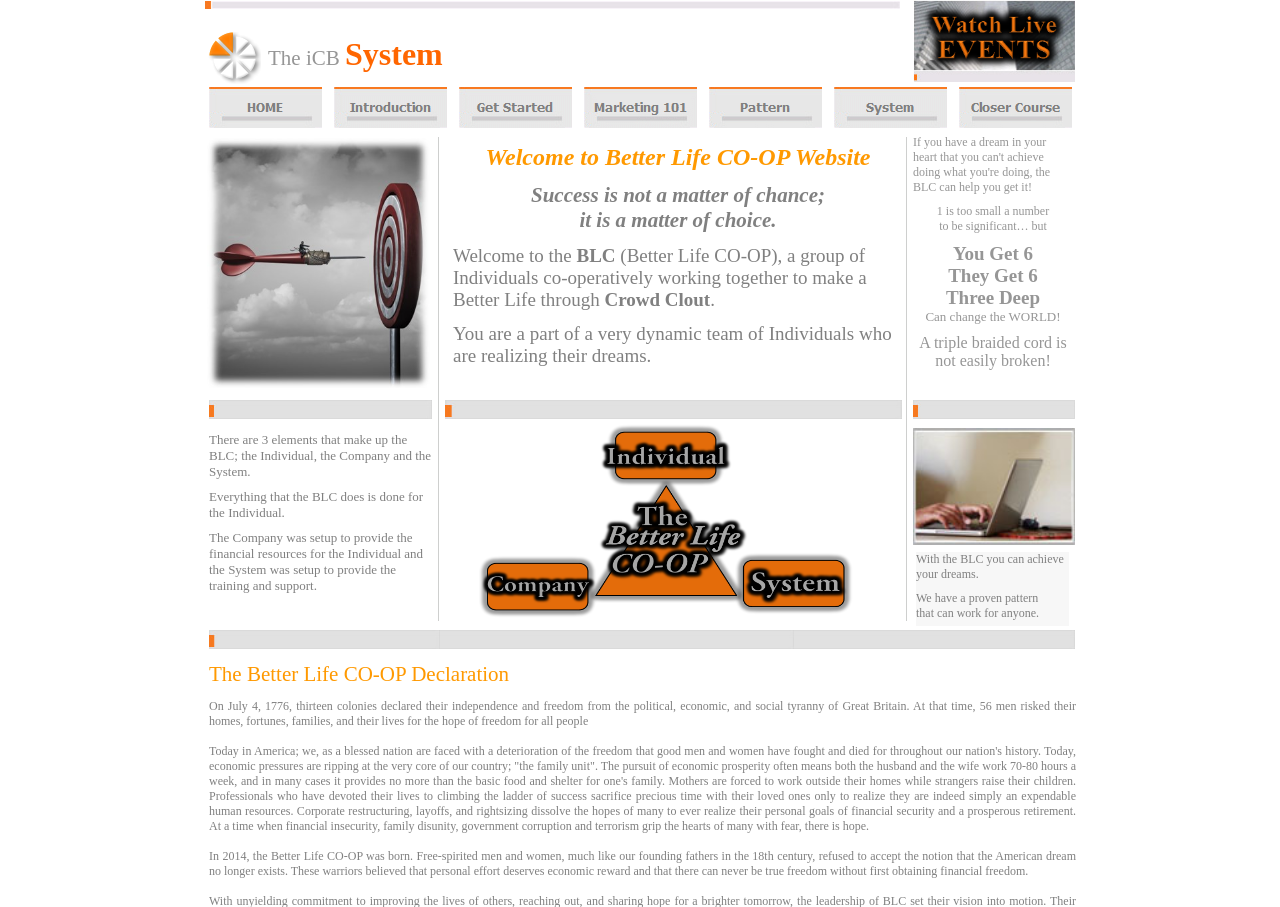Based on the element description: "name="g_nav14"", identify the bounding box coordinates for this UI element. The coordinates must be four float numbers between 0 and 1, listed as [left, top, right, bottom].

[0.554, 0.126, 0.642, 0.144]